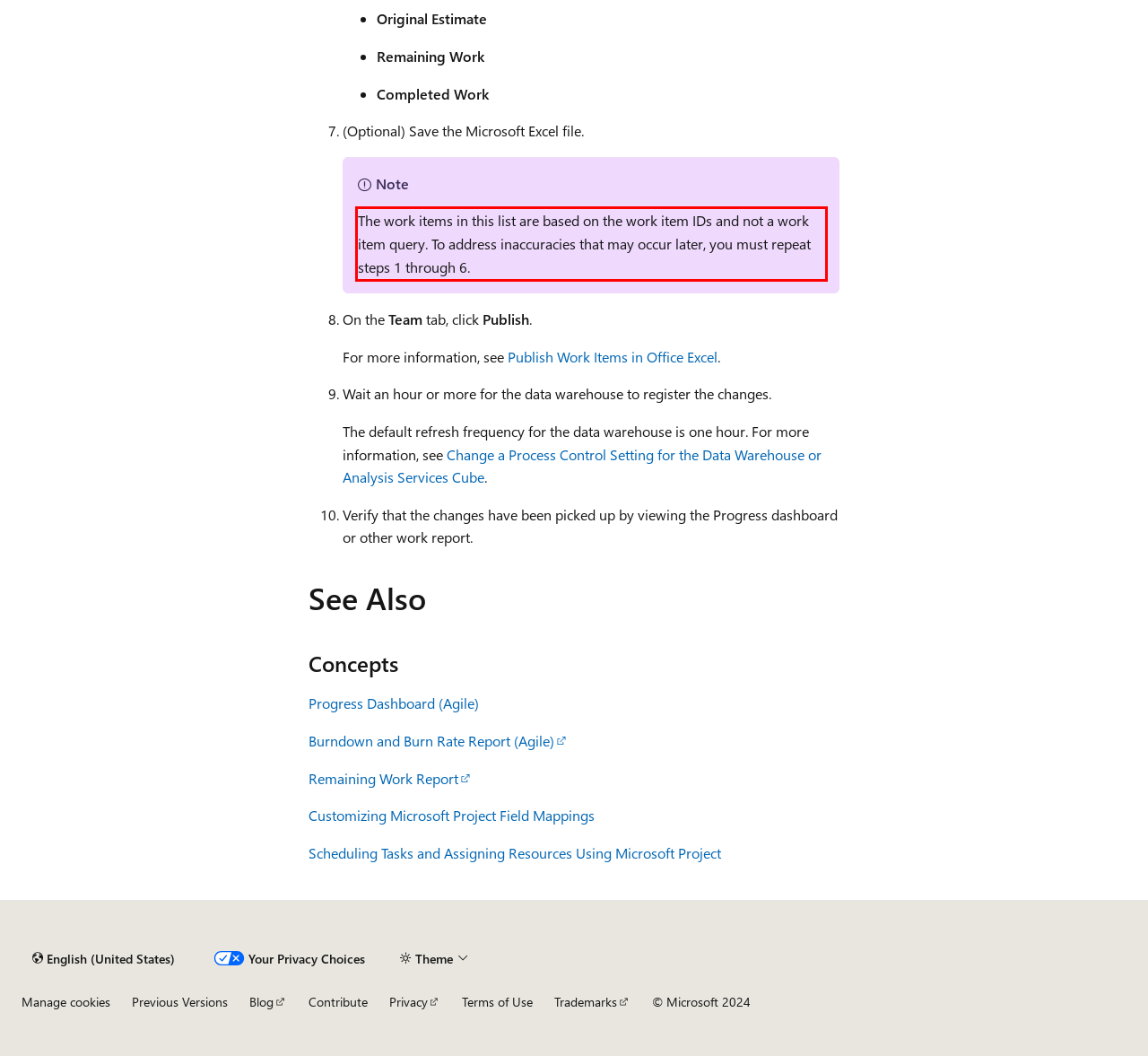Inspect the webpage screenshot that has a red bounding box and use OCR technology to read and display the text inside the red bounding box.

The work items in this list are based on the work item IDs and not a work item query. To address inaccuracies that may occur later, you must repeat steps 1 through 6.